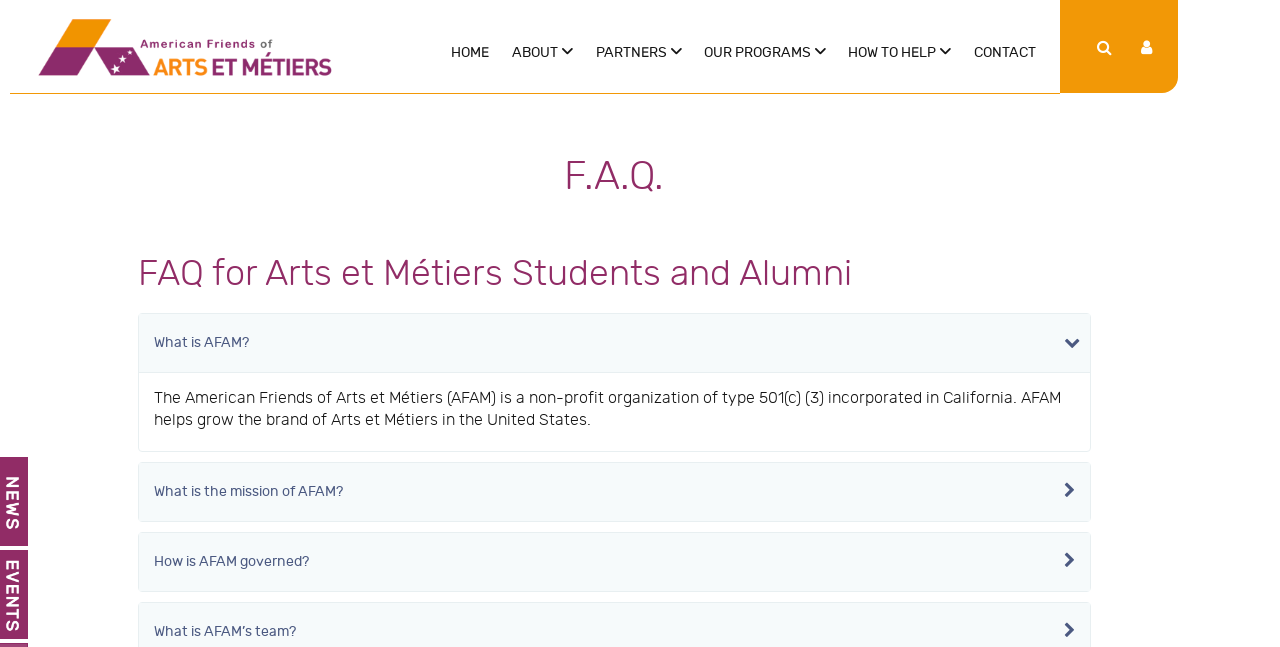Give the bounding box coordinates for this UI element: "How to Help". The coordinates should be four float numbers between 0 and 1, arranged as [left, top, right, bottom].

[0.655, 0.053, 0.75, 0.11]